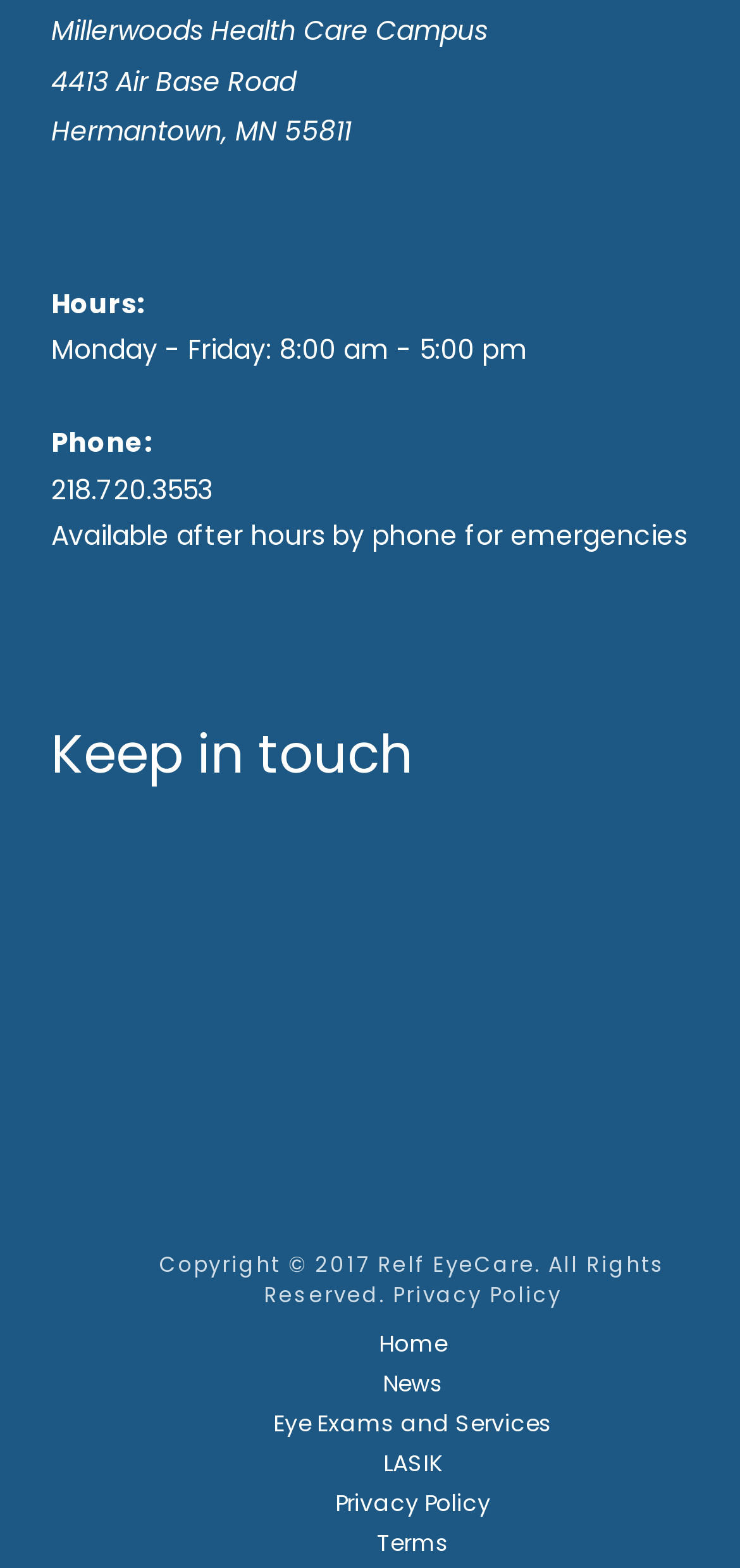Answer succinctly with a single word or phrase:
What is the address of Millerwoods Health Care Campus?

4413 Air Base Road Hermantown, MN 55811